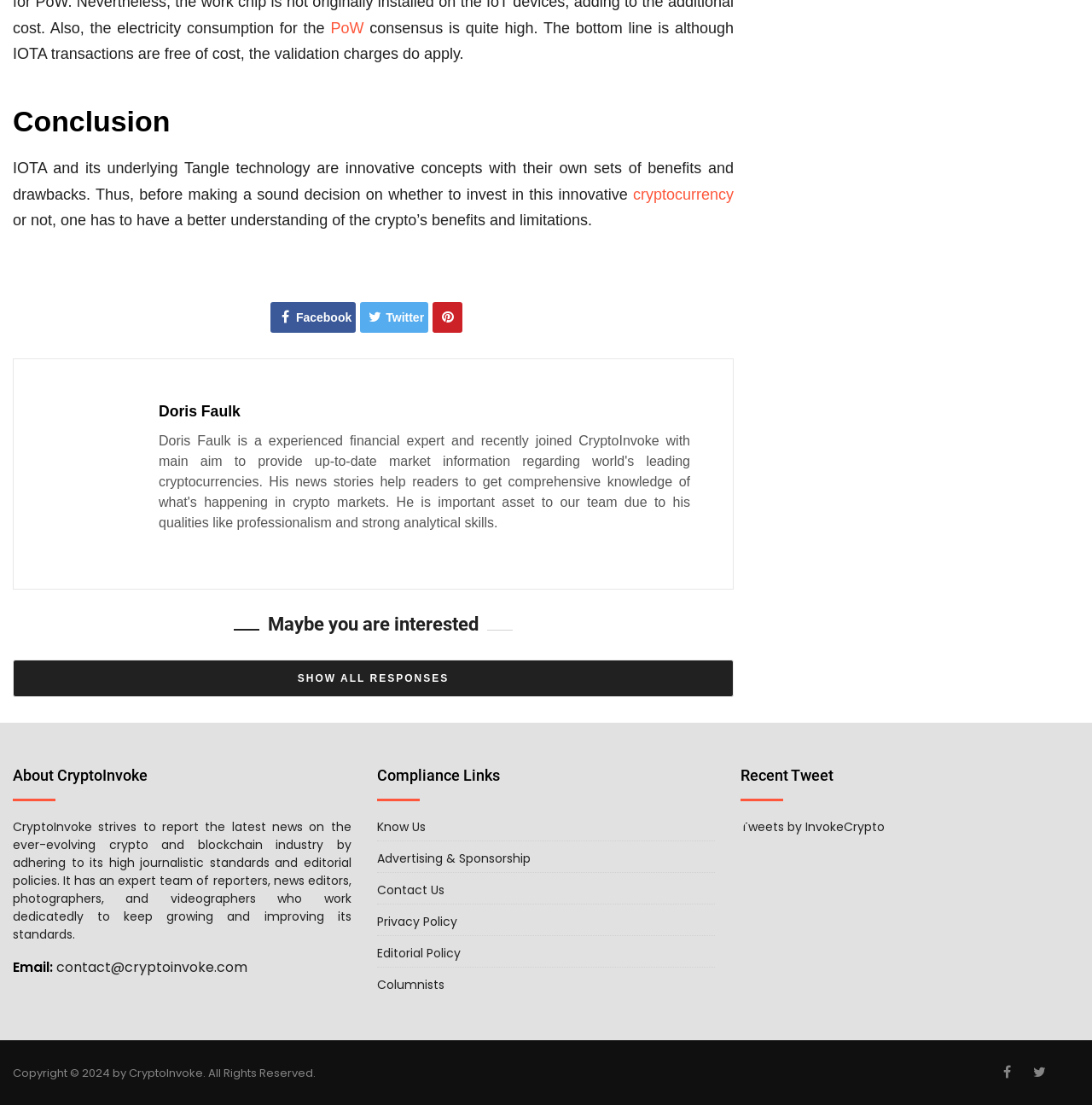What is the name of the author of the article?
Look at the image and provide a detailed response to the question.

The author's name can be found in the section with the heading 'Doris Faulk', which is located below the conclusion section. The author's name is mentioned as a link.